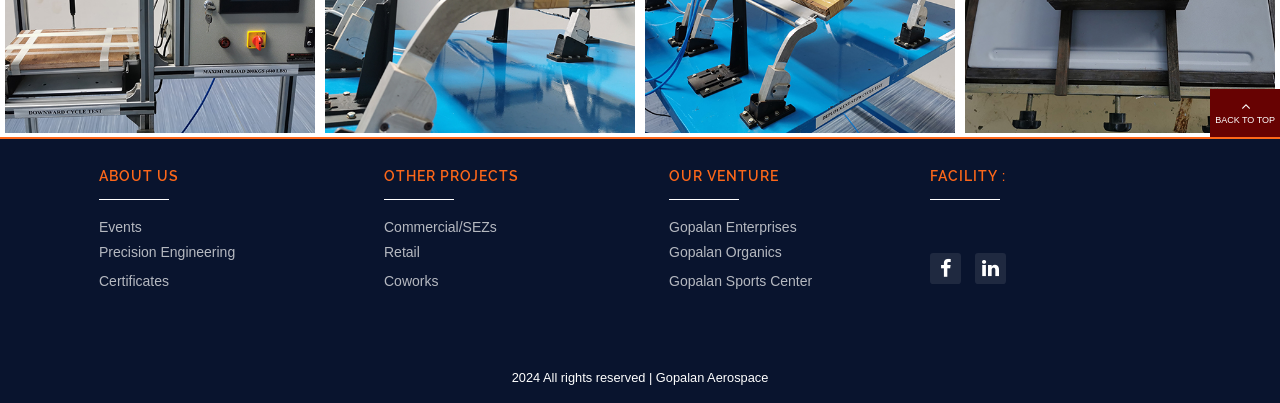Provide the bounding box coordinates in the format (top-left x, top-left y, bottom-right x, bottom-right y). All values are floating point numbers between 0 and 1. Determine the bounding box coordinate of the UI element described as: Commercial/SEZs

[0.3, 0.538, 0.496, 0.59]